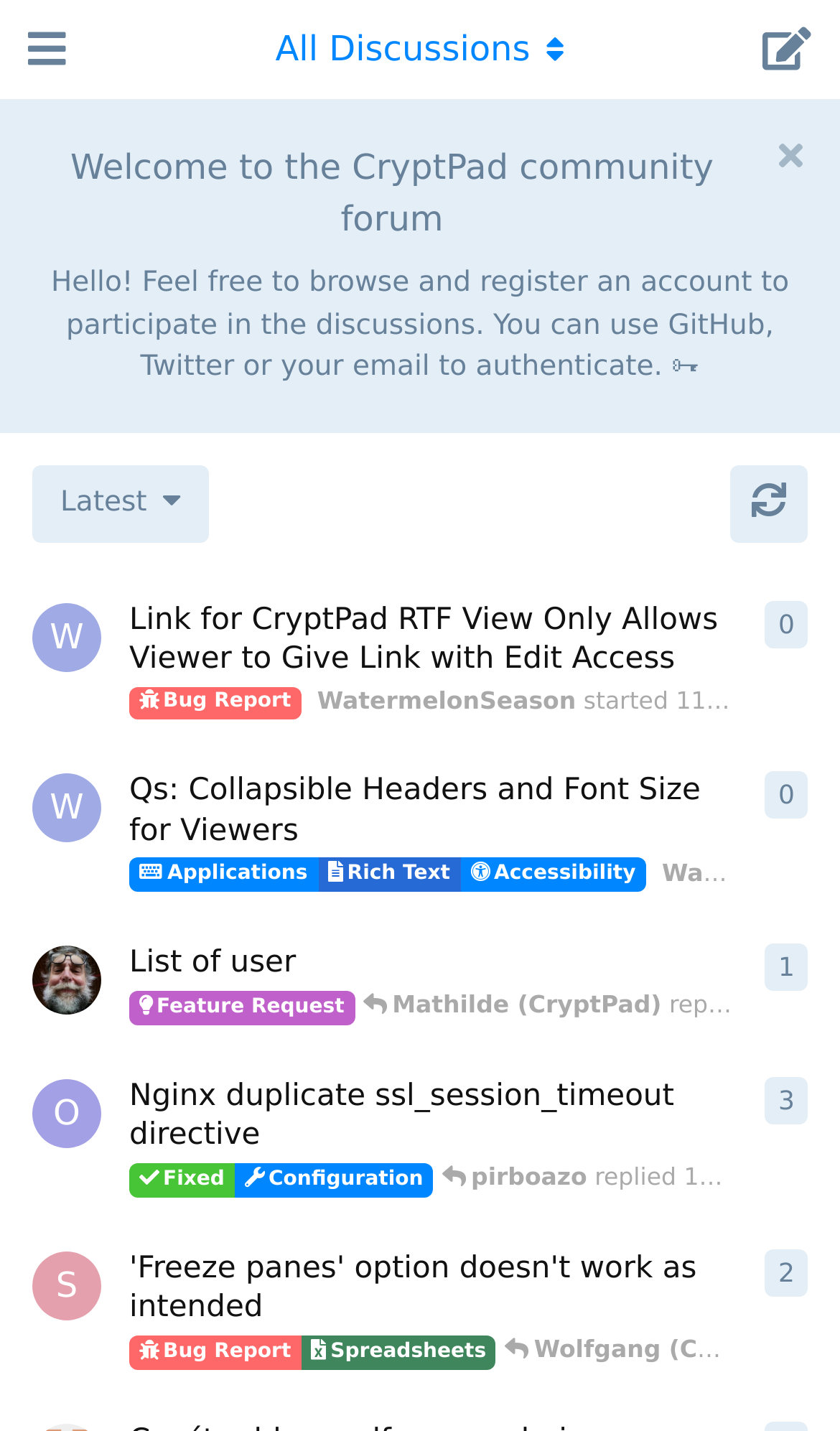Please pinpoint the bounding box coordinates for the region I should click to adhere to this instruction: "Click the 'Try now' button".

None